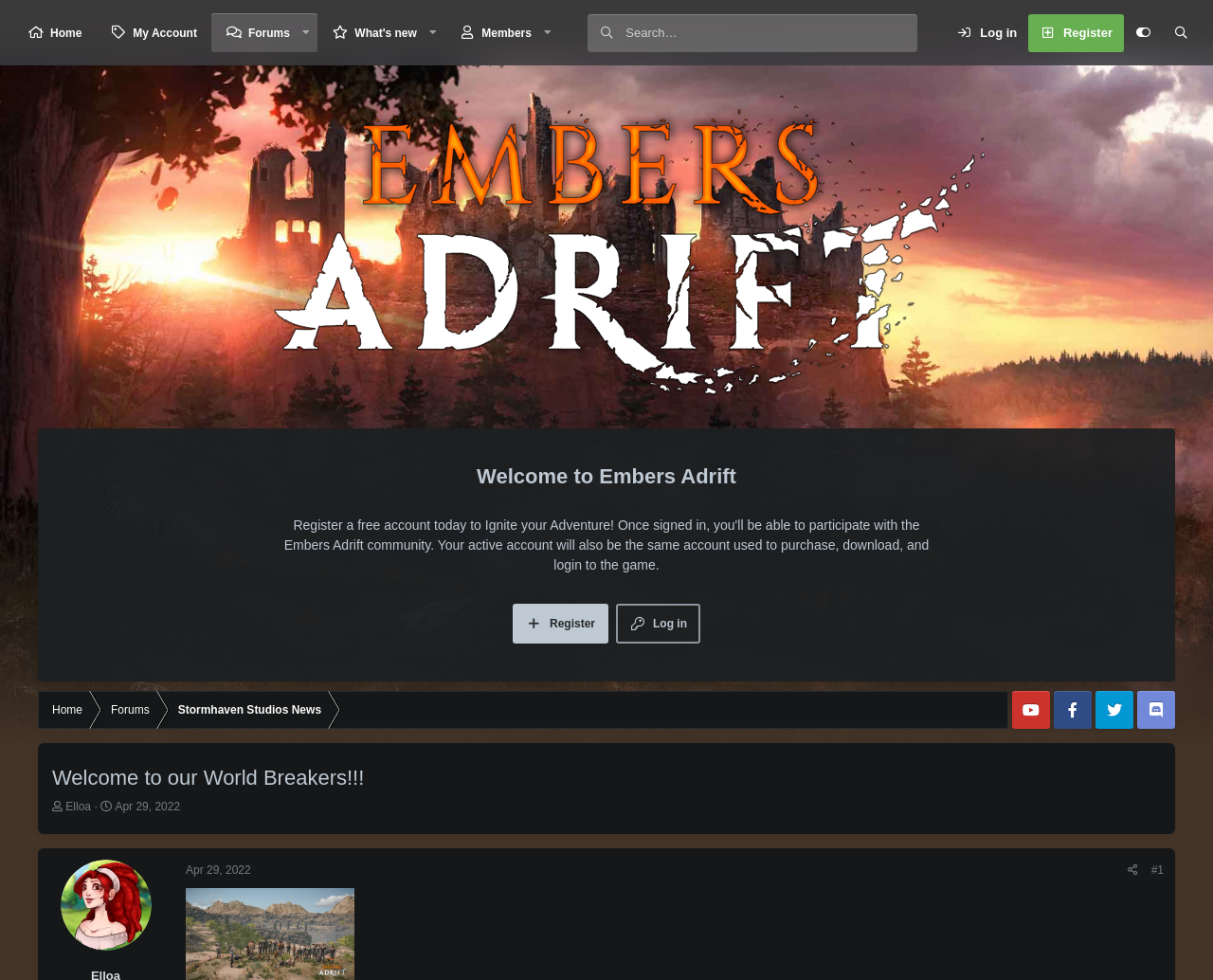Locate the bounding box coordinates of the element's region that should be clicked to carry out the following instruction: "Log in to the account". The coordinates need to be four float numbers between 0 and 1, i.e., [left, top, right, bottom].

[0.779, 0.014, 0.848, 0.053]